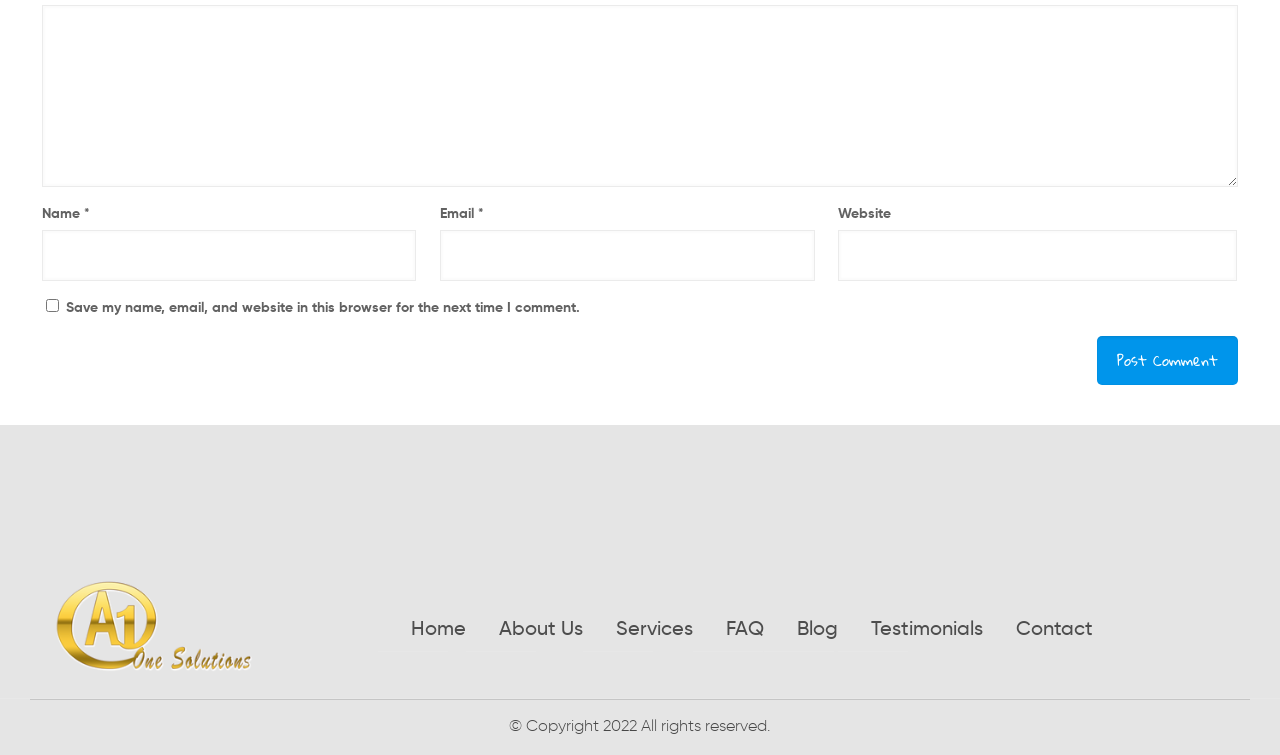Based on the visual content of the image, answer the question thoroughly: How many links are present in the complementary section?

The complementary section contains links to different pages, including 'Home', 'About Us', 'Services', 'FAQ', 'Blog', 'Testimonials', and 'Contact', totaling 7 links.